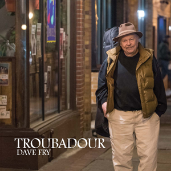What is the title of the album or project associated with this image?
Refer to the image and give a detailed answer to the question.

The text 'TROUBADOUR' and 'DAVE FRY' overlaying the photograph implies a musical connection and suggests that this image is associated with an album or project titled 'Troubadour' by Dave Fry.